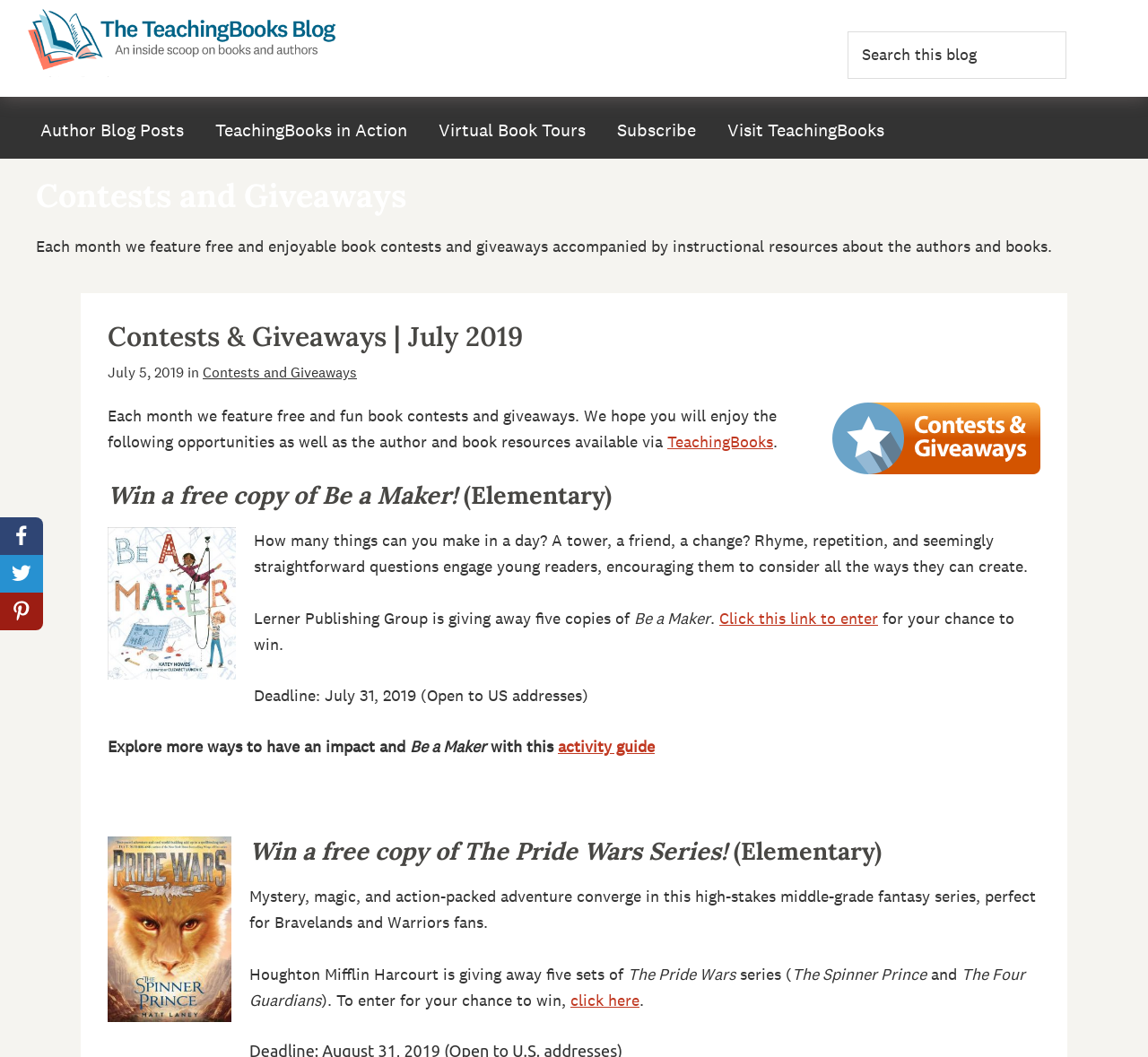How many copies of 'Be a Maker!' are being given away?
Using the image, elaborate on the answer with as much detail as possible.

I found the answer by looking at the StaticText element with the text 'Lerner Publishing Group is giving away five copies of ' which is a child of the element with the heading 'Win a free copy of Be a Maker! (Elementary)'.